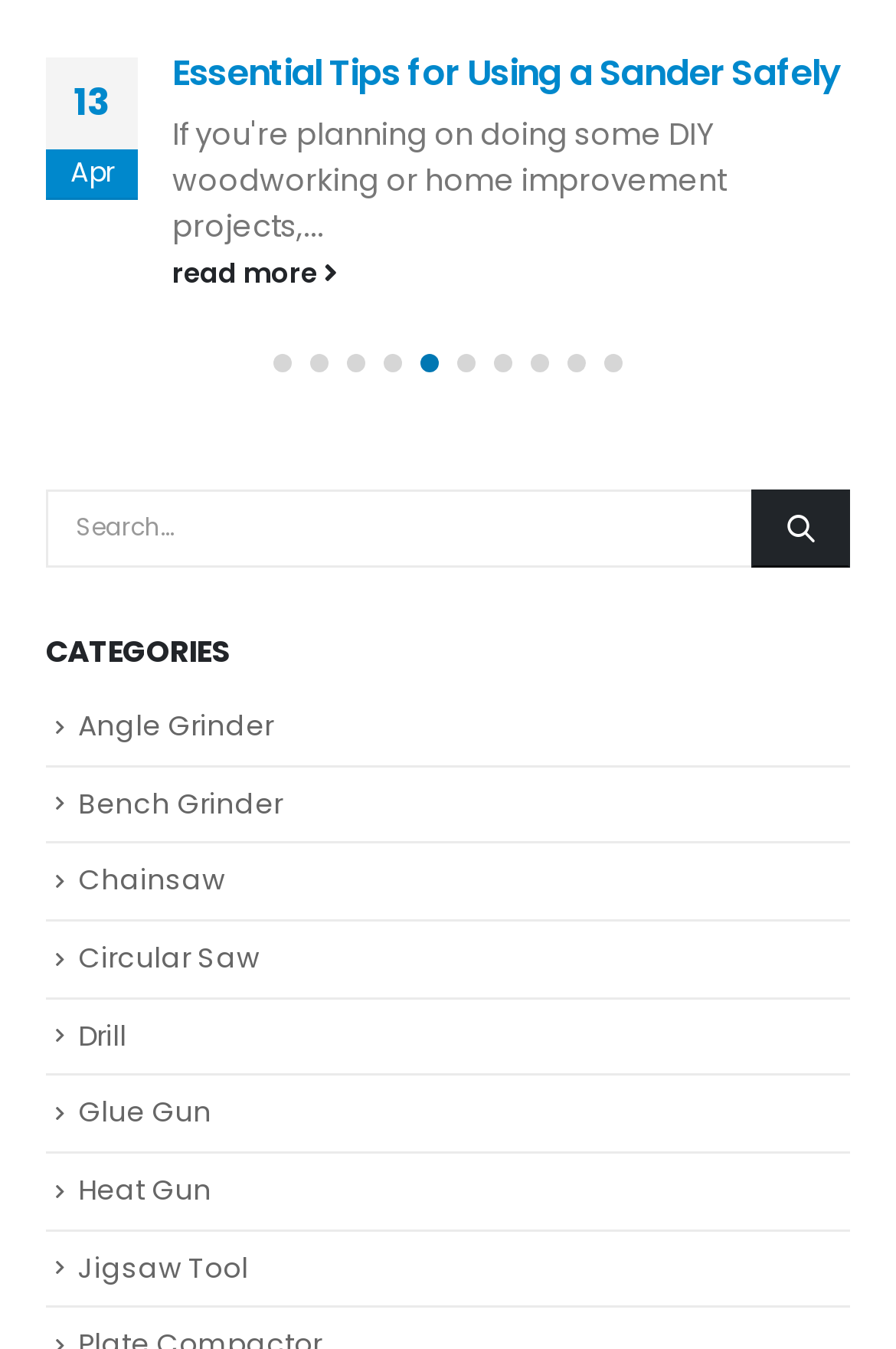Kindly determine the bounding box coordinates for the clickable area to achieve the given instruction: "search for a tool".

[0.051, 0.364, 0.841, 0.421]